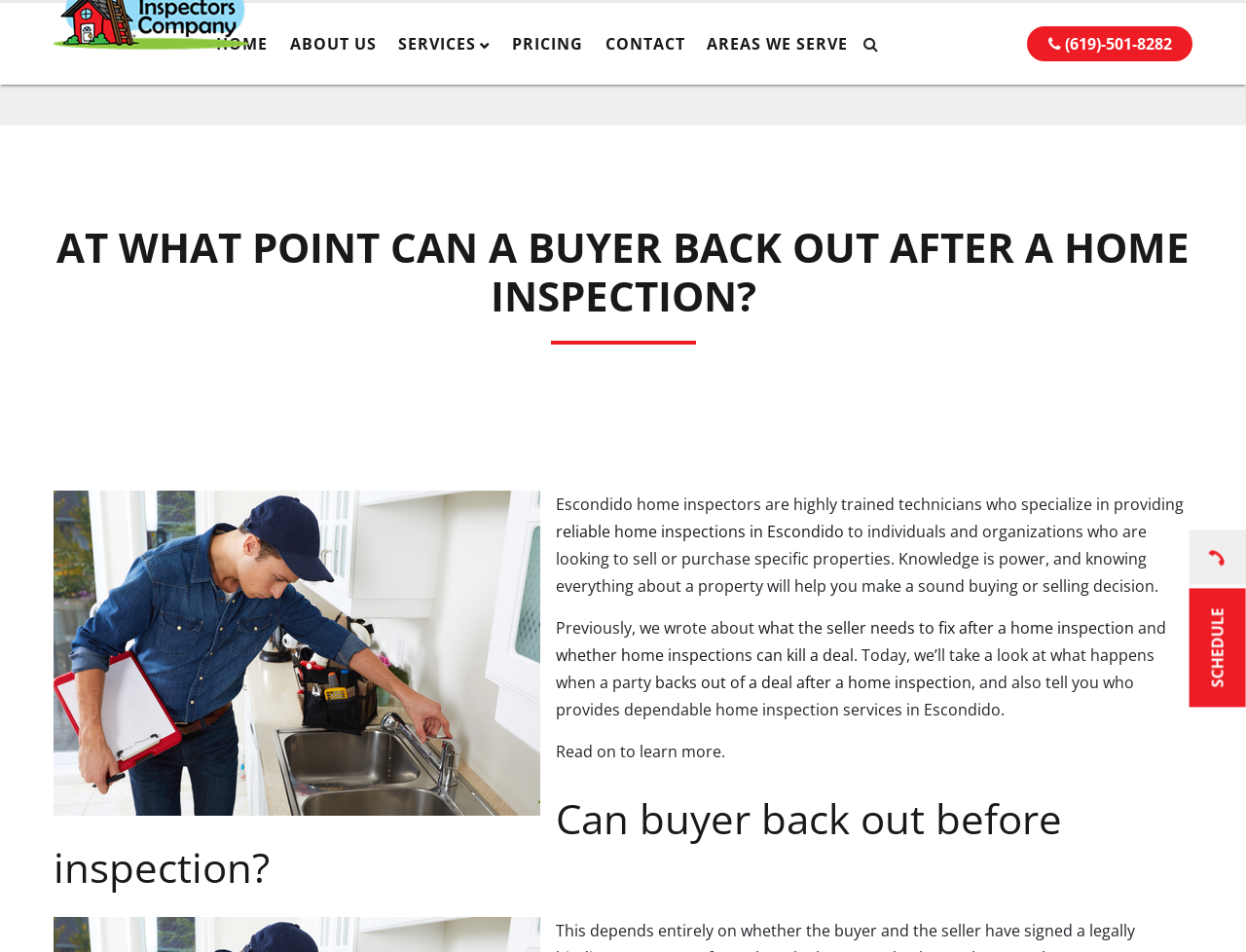Please provide the bounding box coordinates for the UI element as described: "reliable home inspections in Escondido". The coordinates must be four floats between 0 and 1, represented as [left, top, right, bottom].

[0.446, 0.547, 0.677, 0.569]